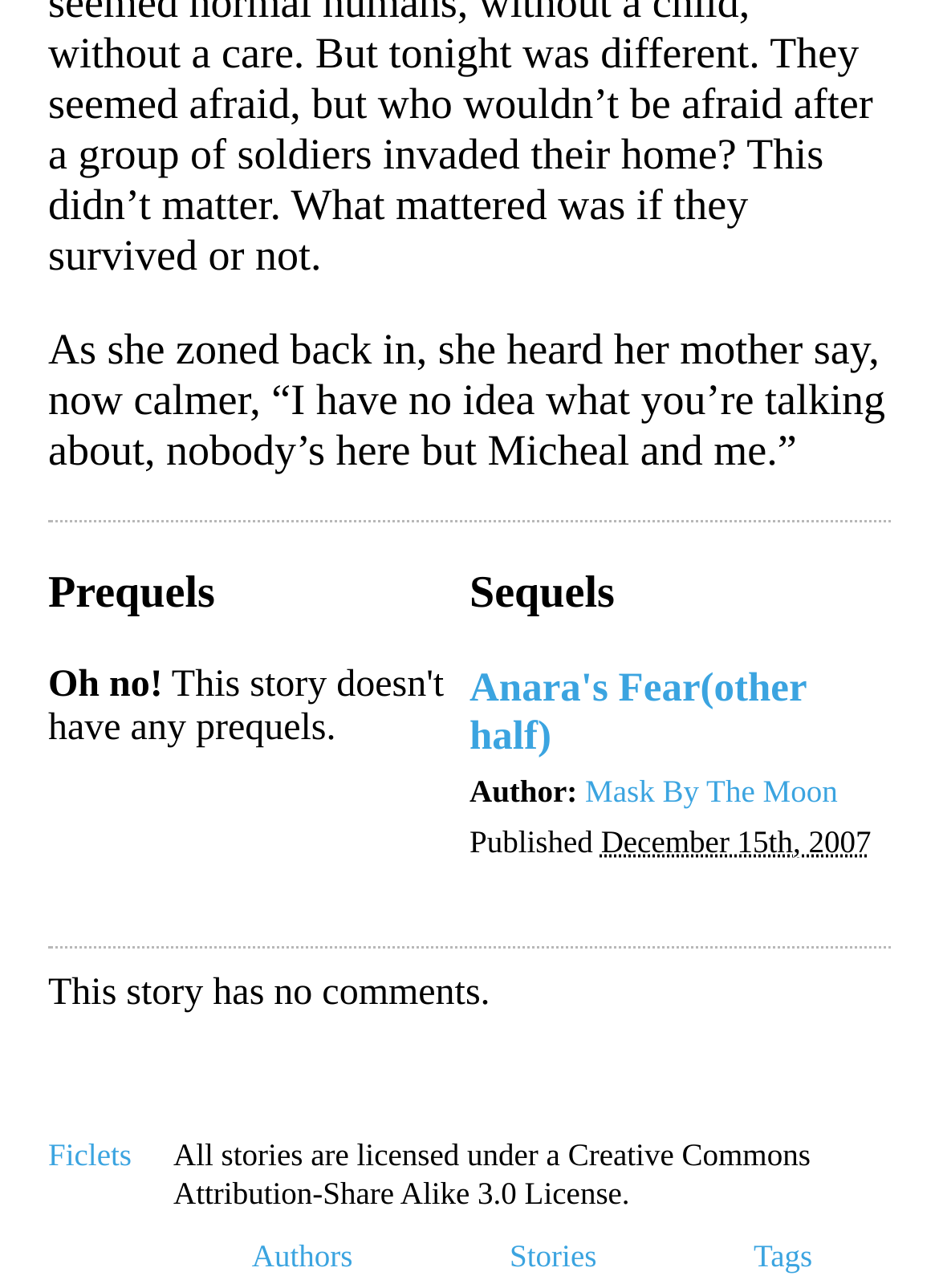Identify the bounding box coordinates for the UI element described as follows: Mask By The Moon. Use the format (top-left x, top-left y, bottom-right x, bottom-right y) and ensure all values are floating point numbers between 0 and 1.

[0.623, 0.601, 0.892, 0.629]